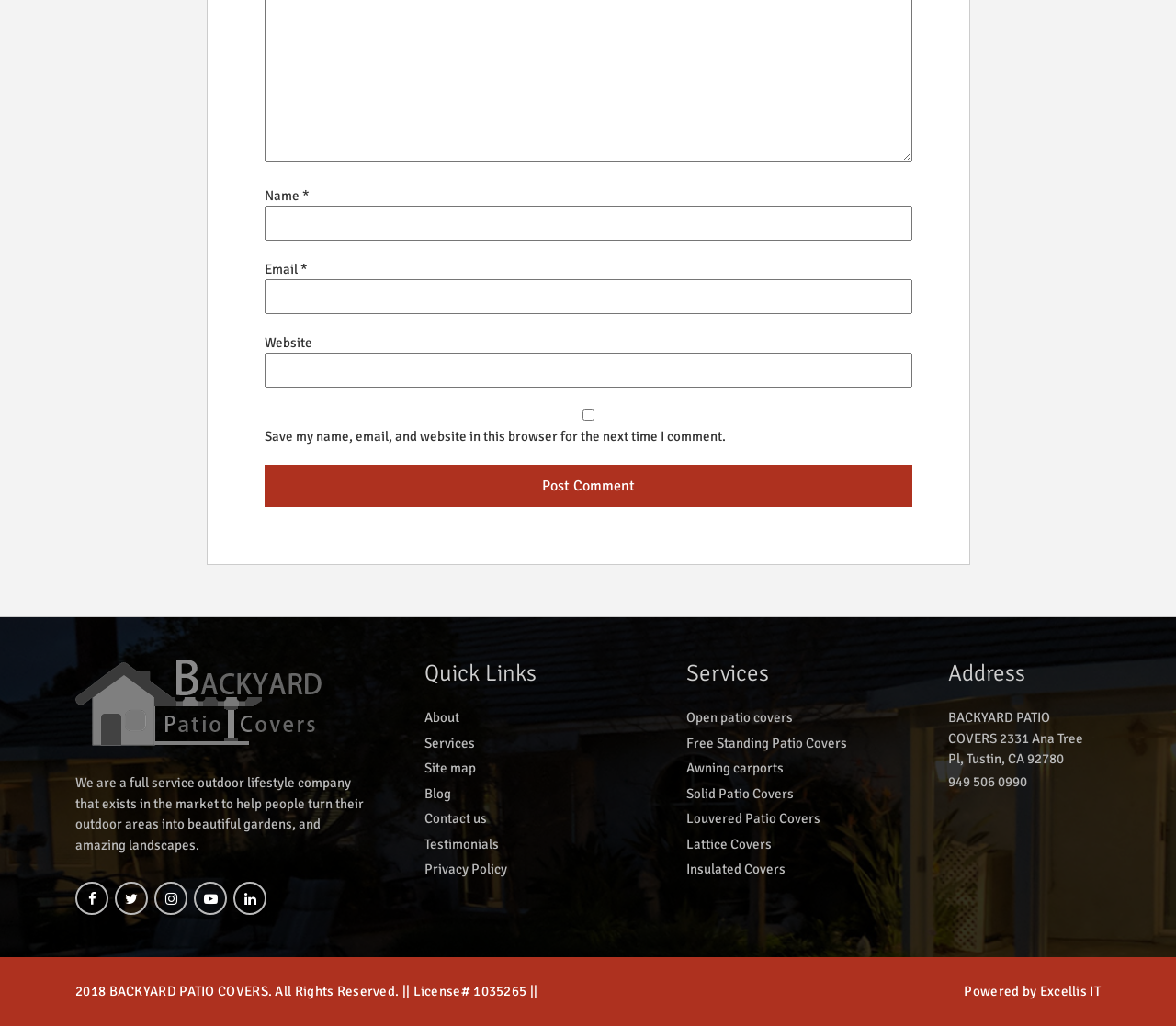Identify and provide the bounding box coordinates of the UI element described: "Louvered Patio Covers". The coordinates should be formatted as [left, top, right, bottom], with each number being a float between 0 and 1.

[0.584, 0.788, 0.788, 0.808]